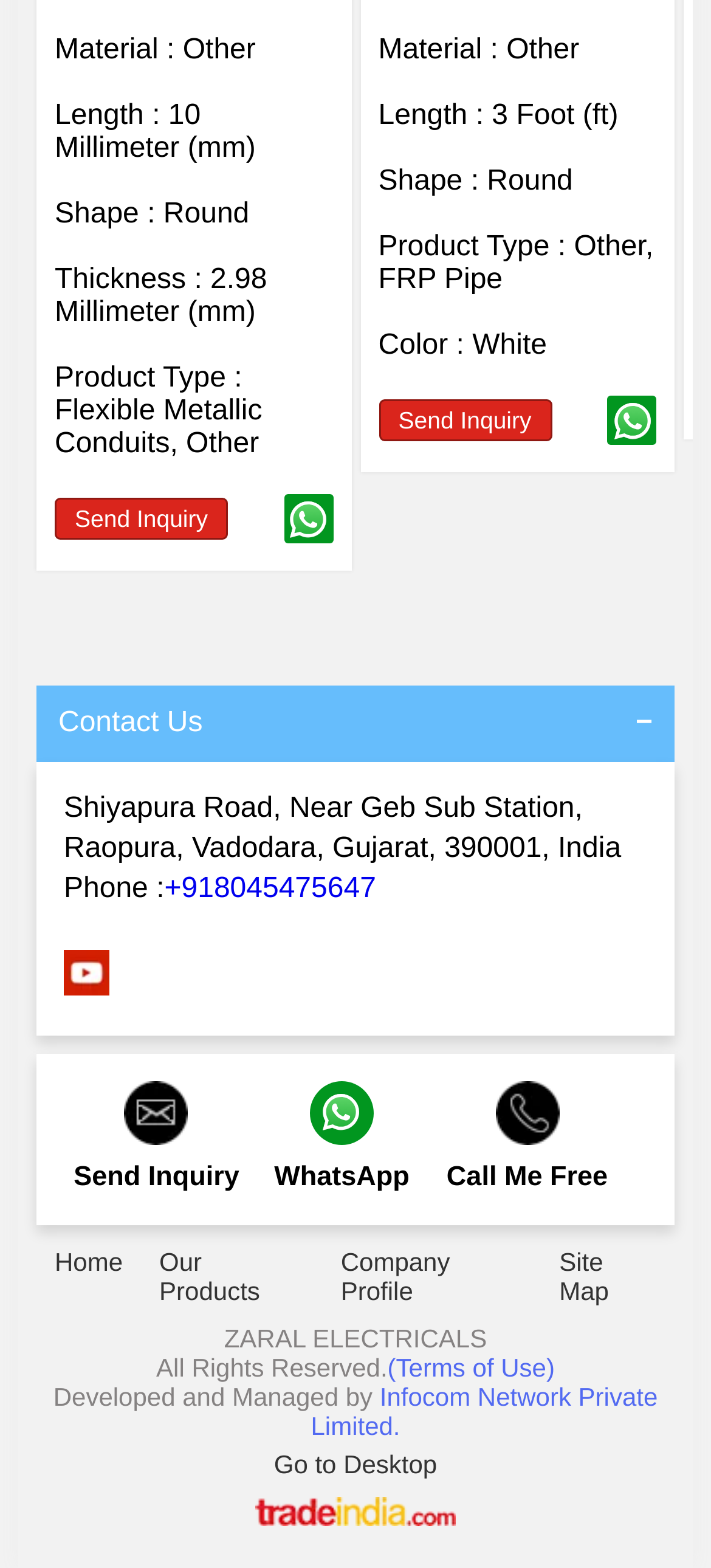Locate the bounding box coordinates of the clickable area to execute the instruction: "Go to home page". Provide the coordinates as four float numbers between 0 and 1, represented as [left, top, right, bottom].

[0.077, 0.795, 0.173, 0.814]